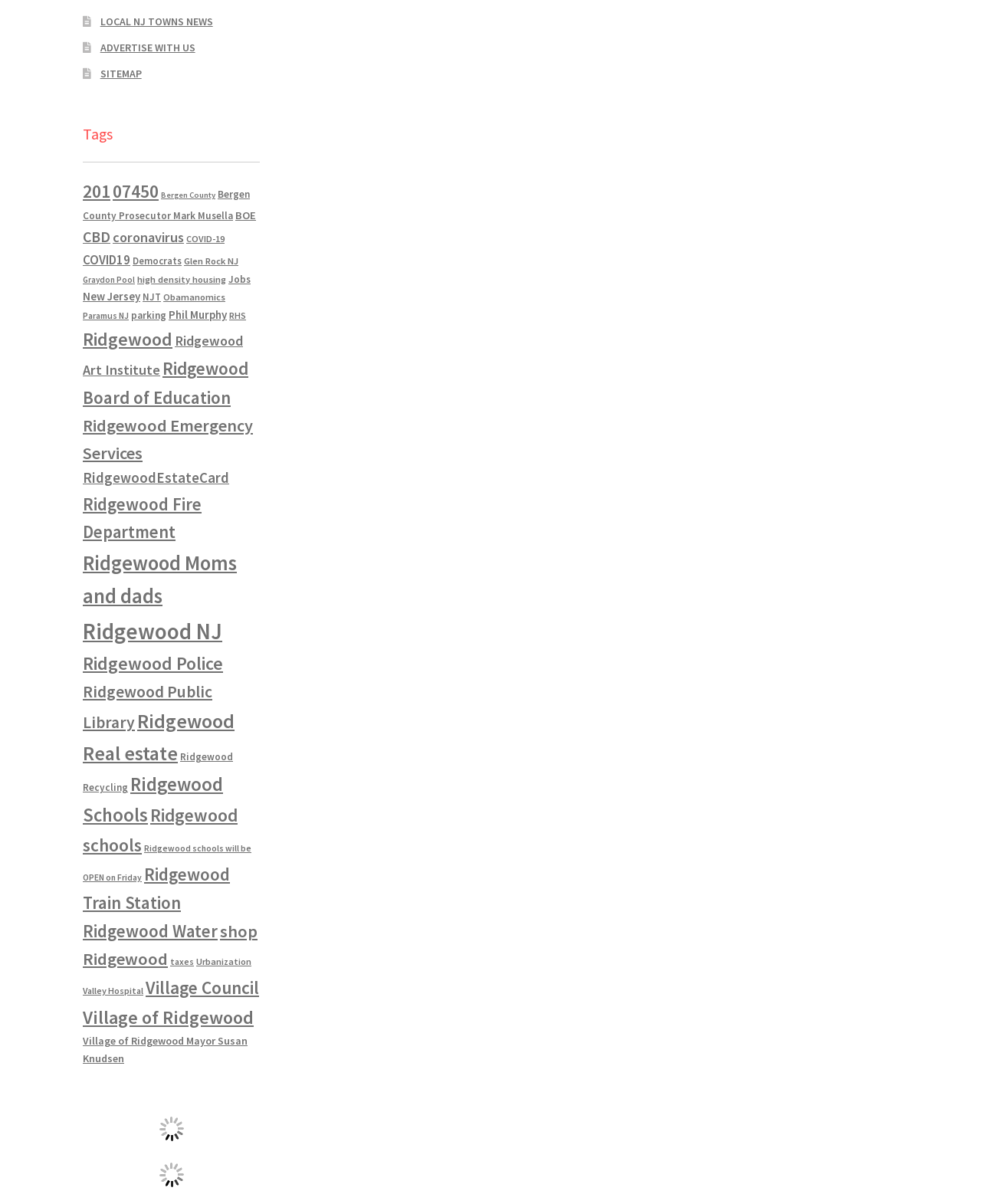Determine the bounding box of the UI element mentioned here: "Village of Ridgewood". The coordinates must be in the format [left, top, right, bottom] with values ranging from 0 to 1.

[0.084, 0.835, 0.259, 0.855]